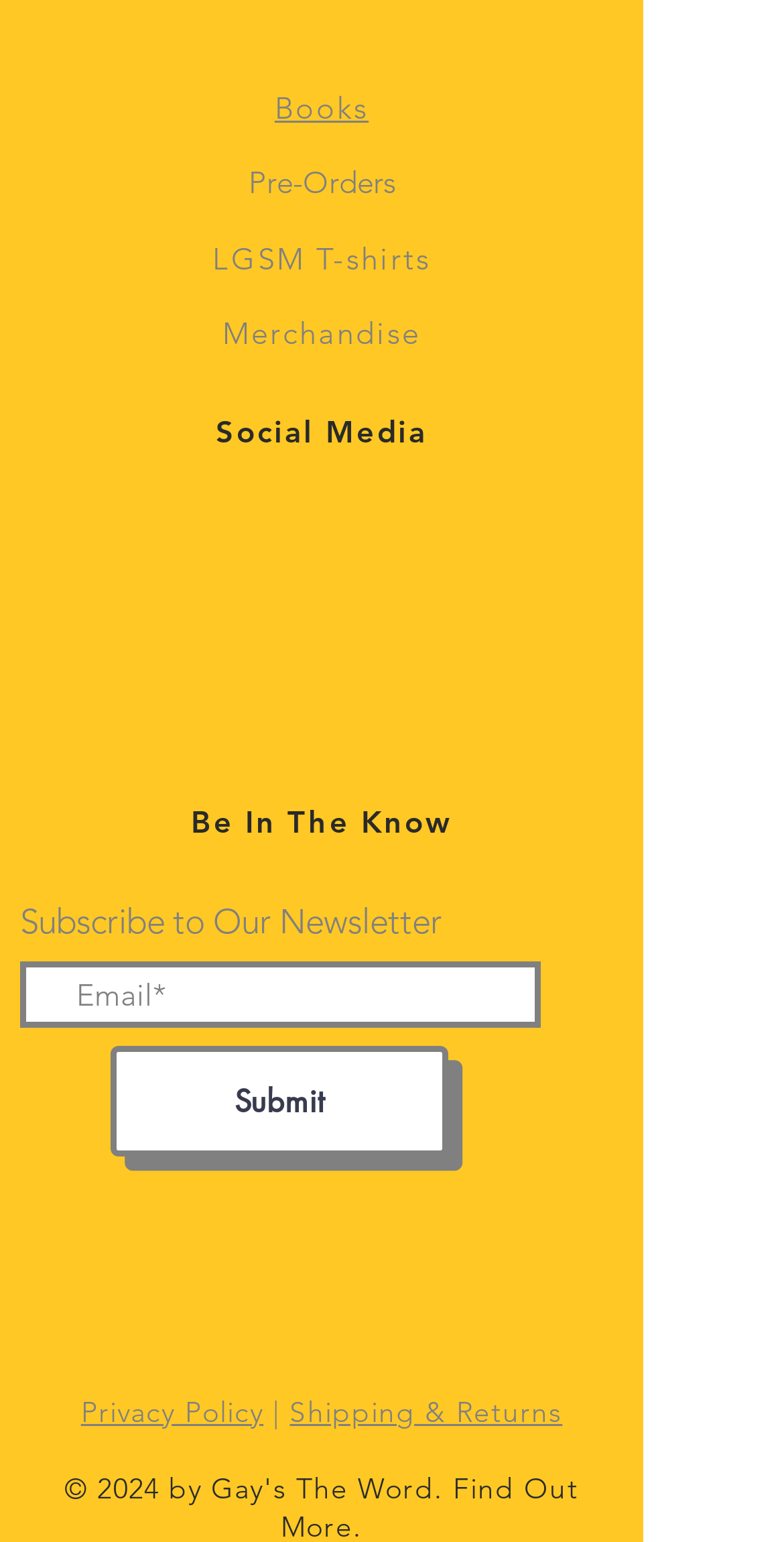Can you pinpoint the bounding box coordinates for the clickable element required for this instruction: "View Privacy Policy"? The coordinates should be four float numbers between 0 and 1, i.e., [left, top, right, bottom].

[0.103, 0.903, 0.336, 0.927]